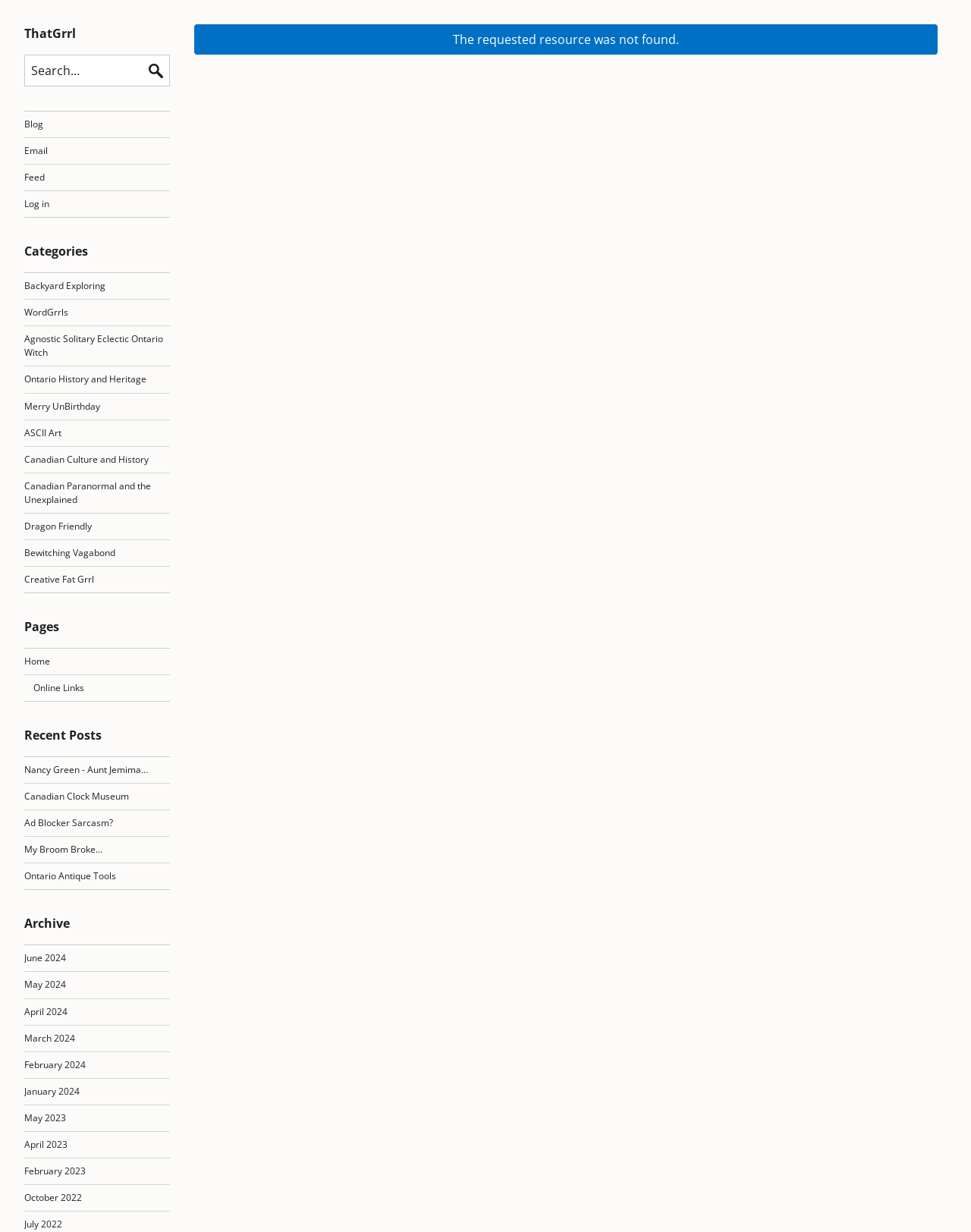How many categories are listed?
Respond with a short answer, either a single word or a phrase, based on the image.

11